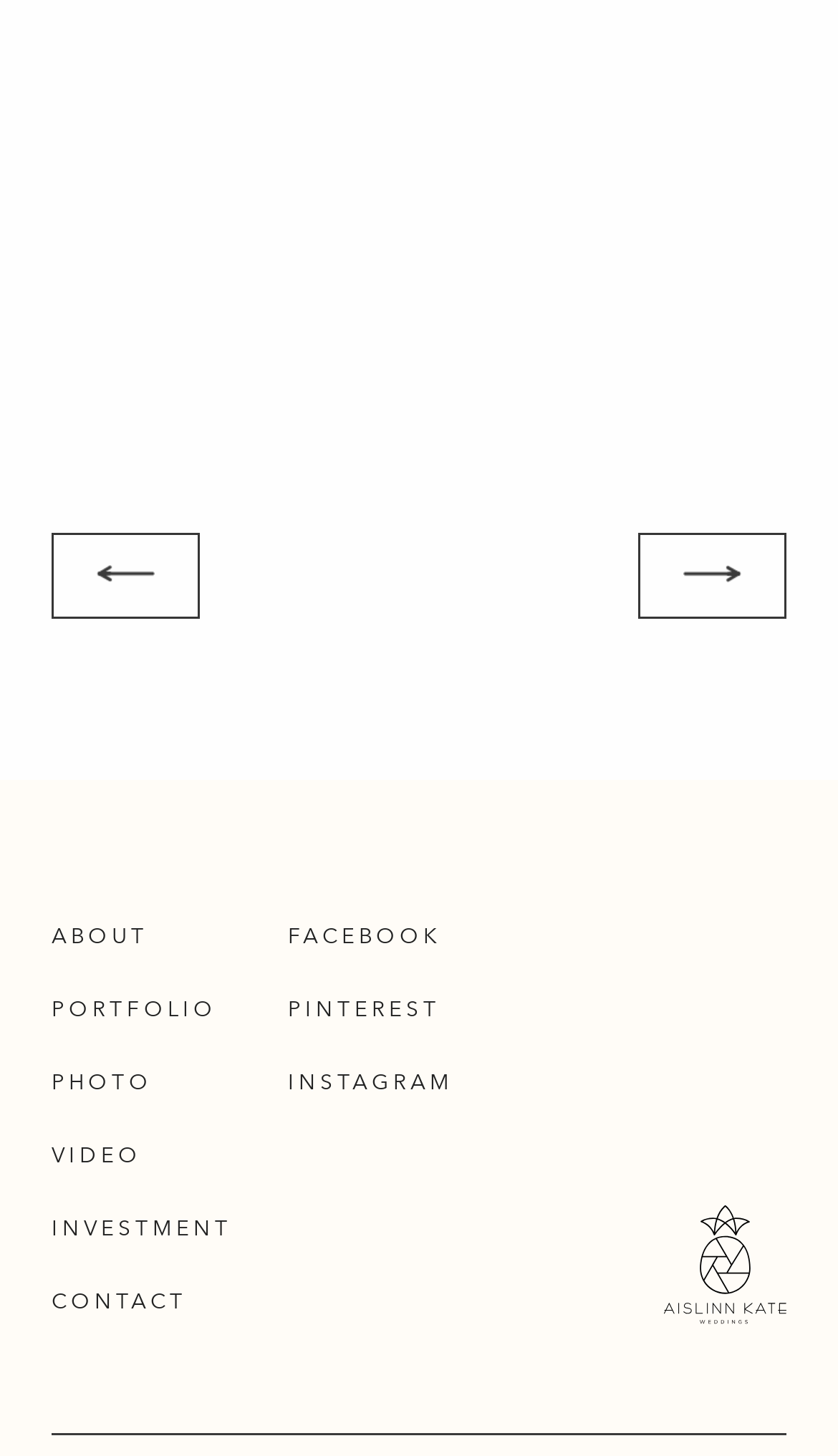Please determine the bounding box of the UI element that matches this description: Portfolio. The coordinates should be given as (top-left x, top-left y, bottom-right x, bottom-right y), with all values between 0 and 1.

[0.062, 0.685, 0.259, 0.7]